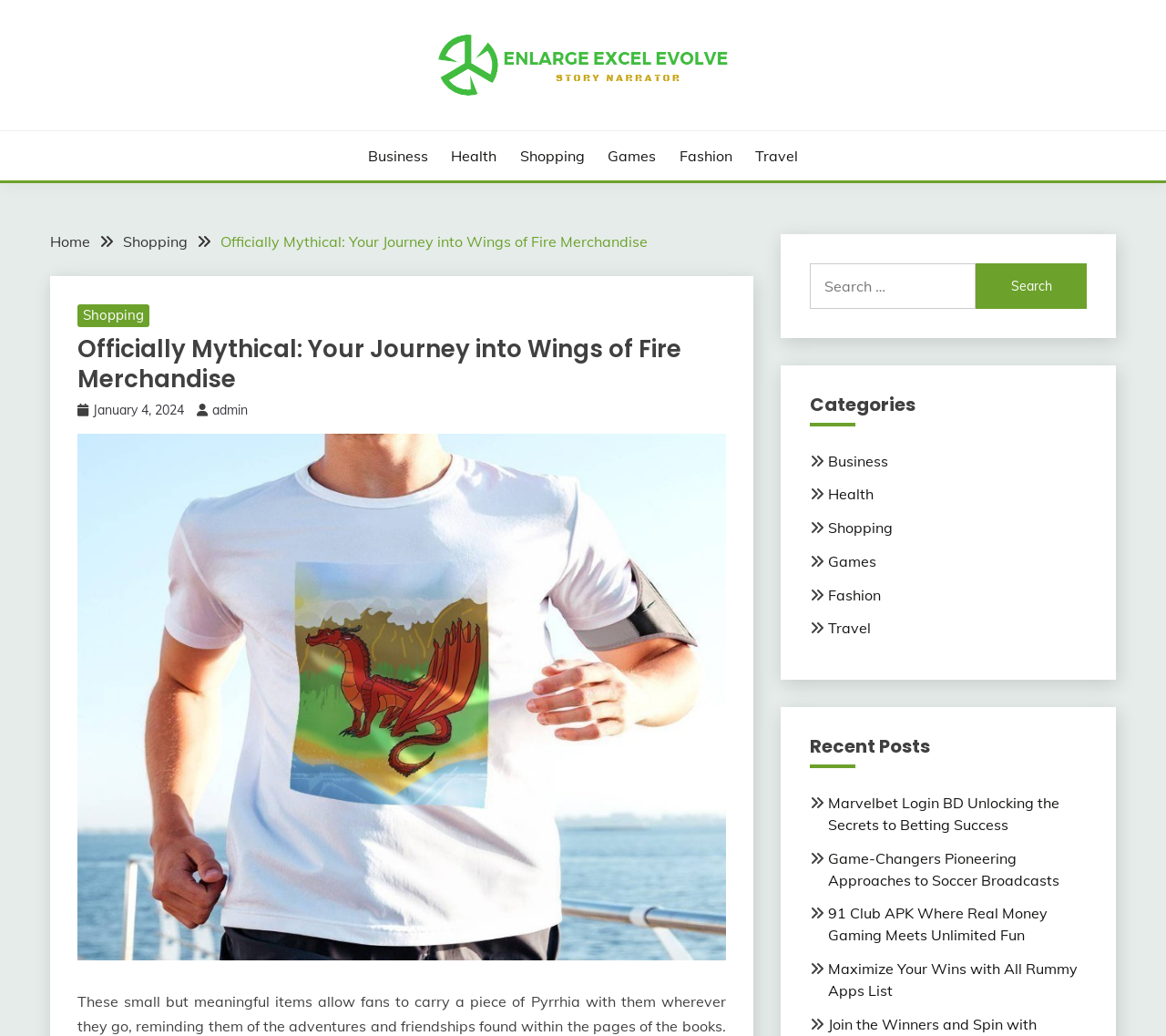Locate the bounding box coordinates of the segment that needs to be clicked to meet this instruction: "Visit the Enlarge Excel Evolve page".

[0.043, 0.031, 0.957, 0.095]